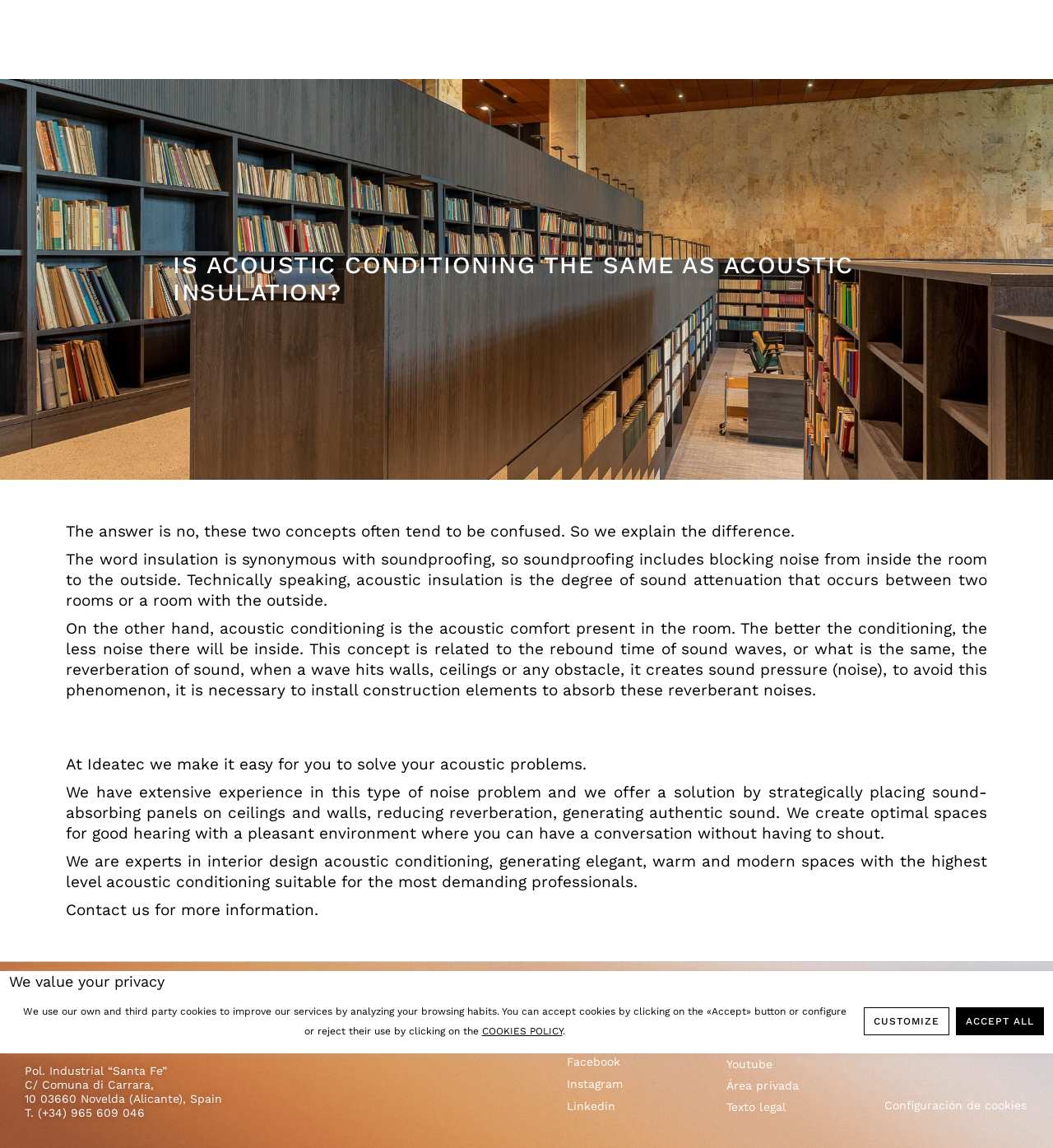Determine the bounding box coordinates of the clickable region to follow the instruction: "Click the 'CONTACTO' link".

[0.919, 0.028, 0.977, 0.04]